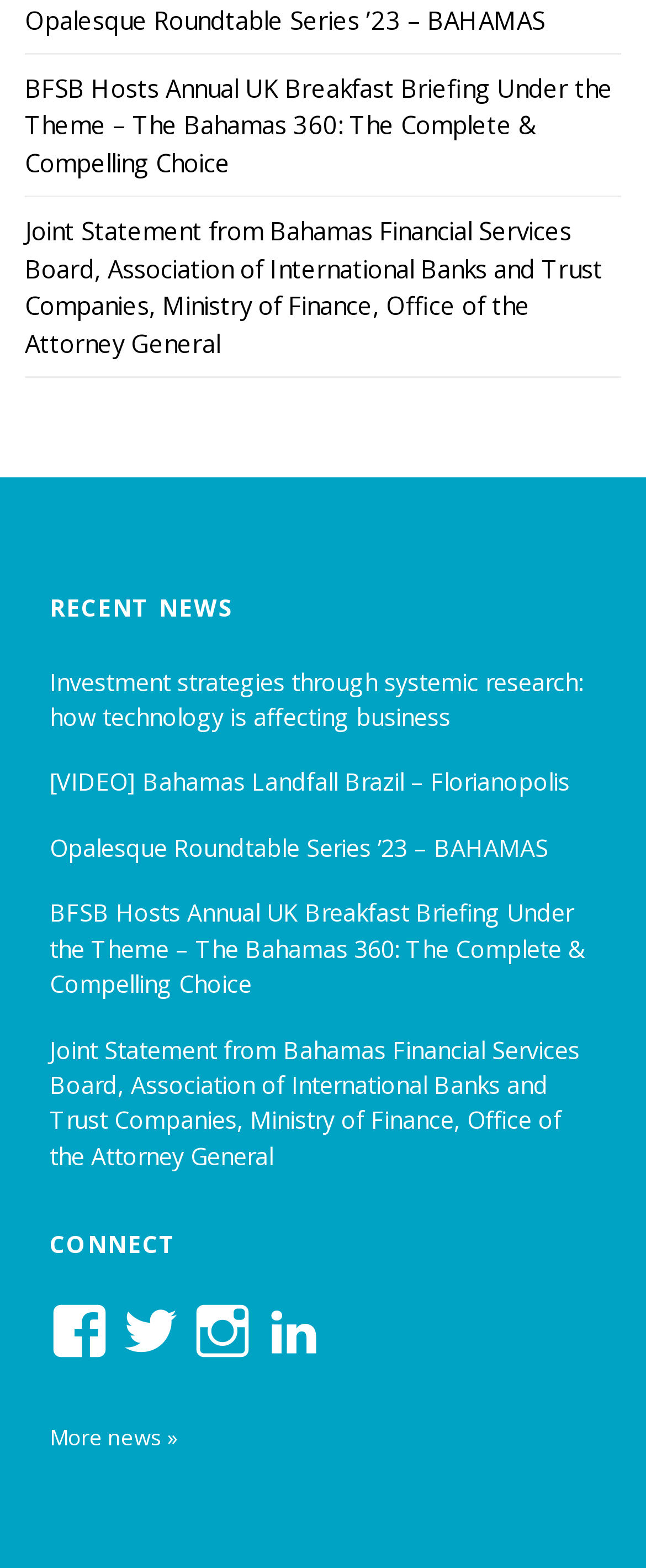Please provide a brief answer to the question using only one word or phrase: 
What is the title of the first news article?

Opalesque Roundtable Series ’23 – BAHAMAS